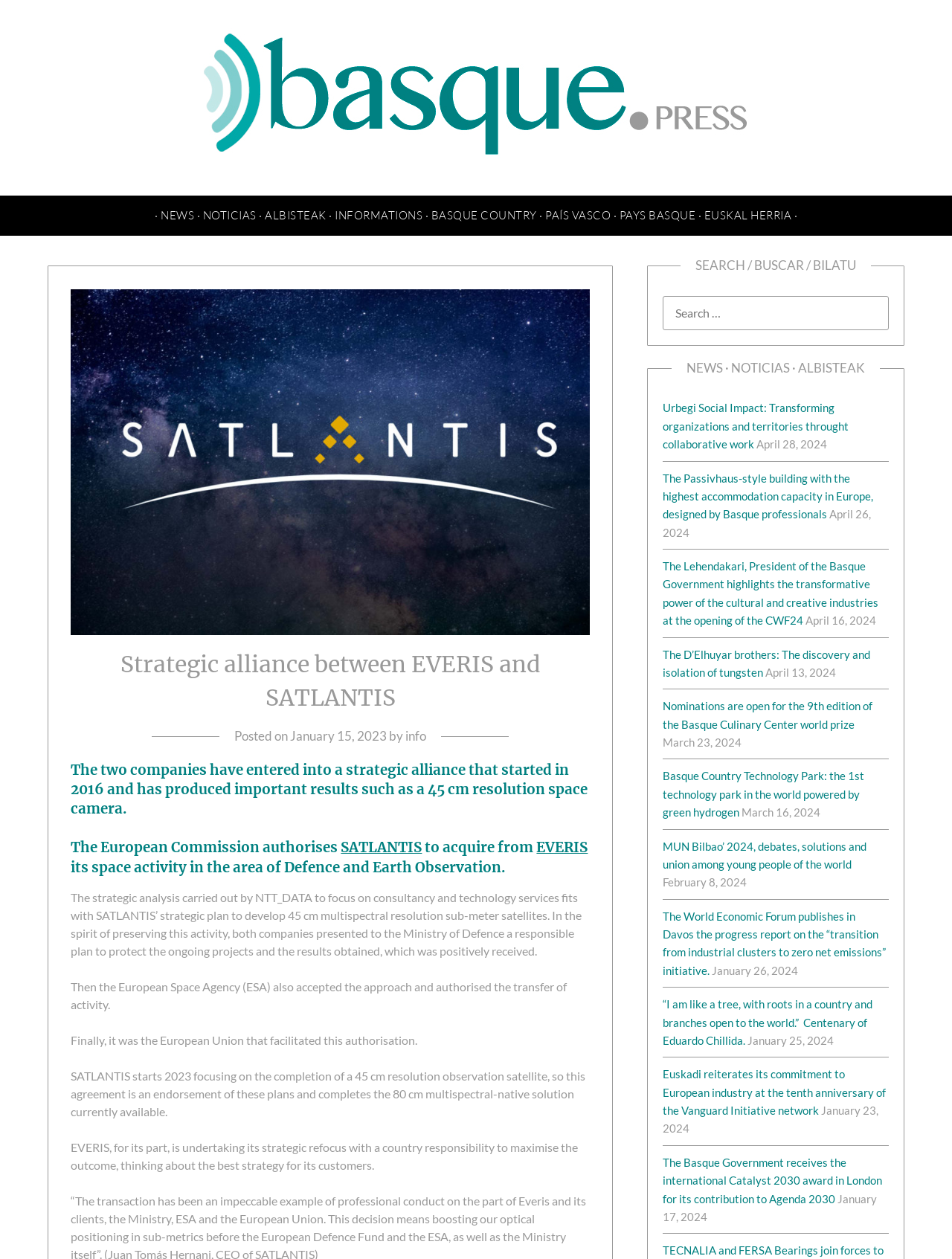Identify and extract the heading text of the webpage.

Strategic alliance between EVERIS and SATLANTIS